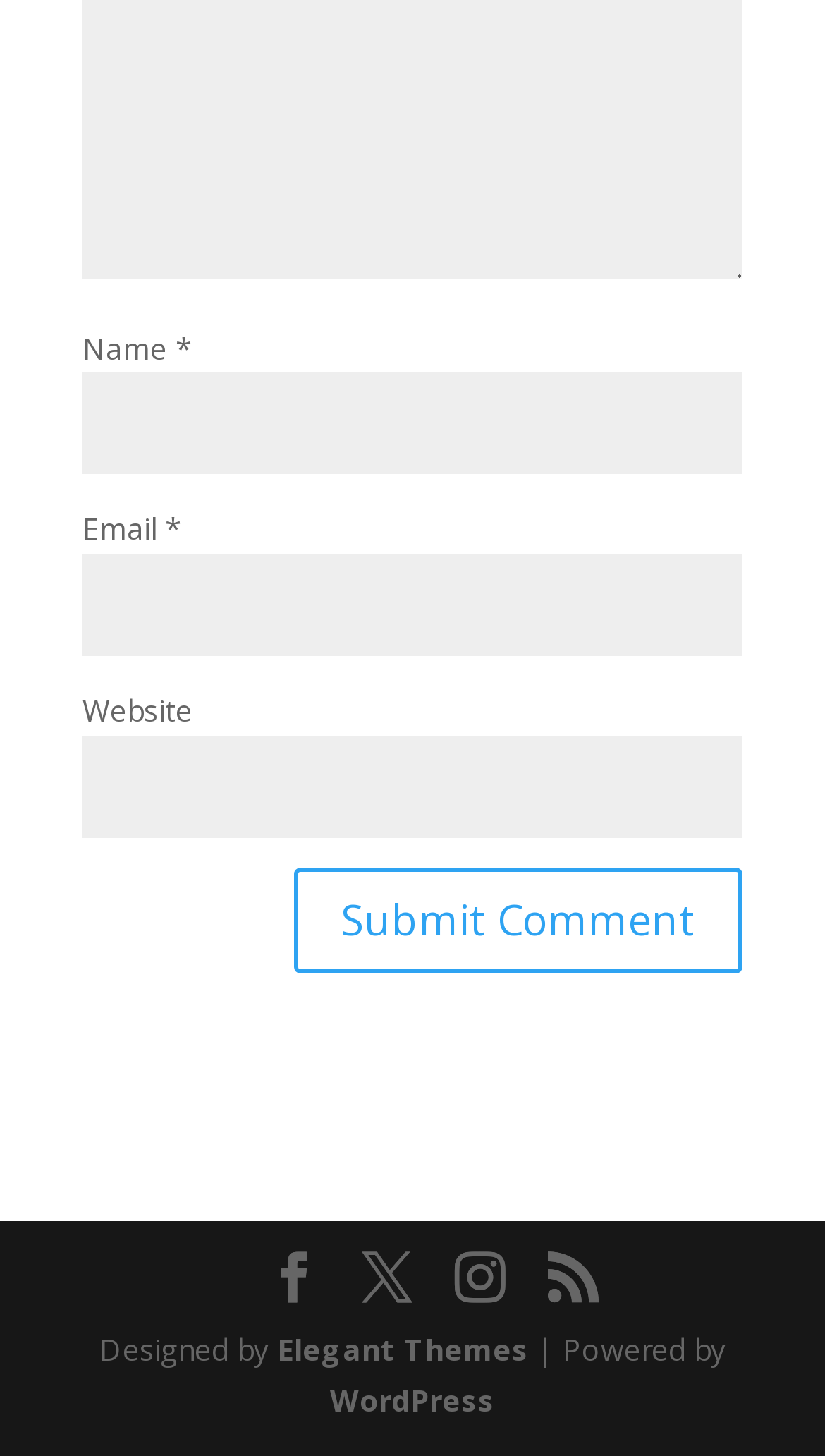What platform is the website powered by?
Please use the visual content to give a single word or phrase answer.

WordPress